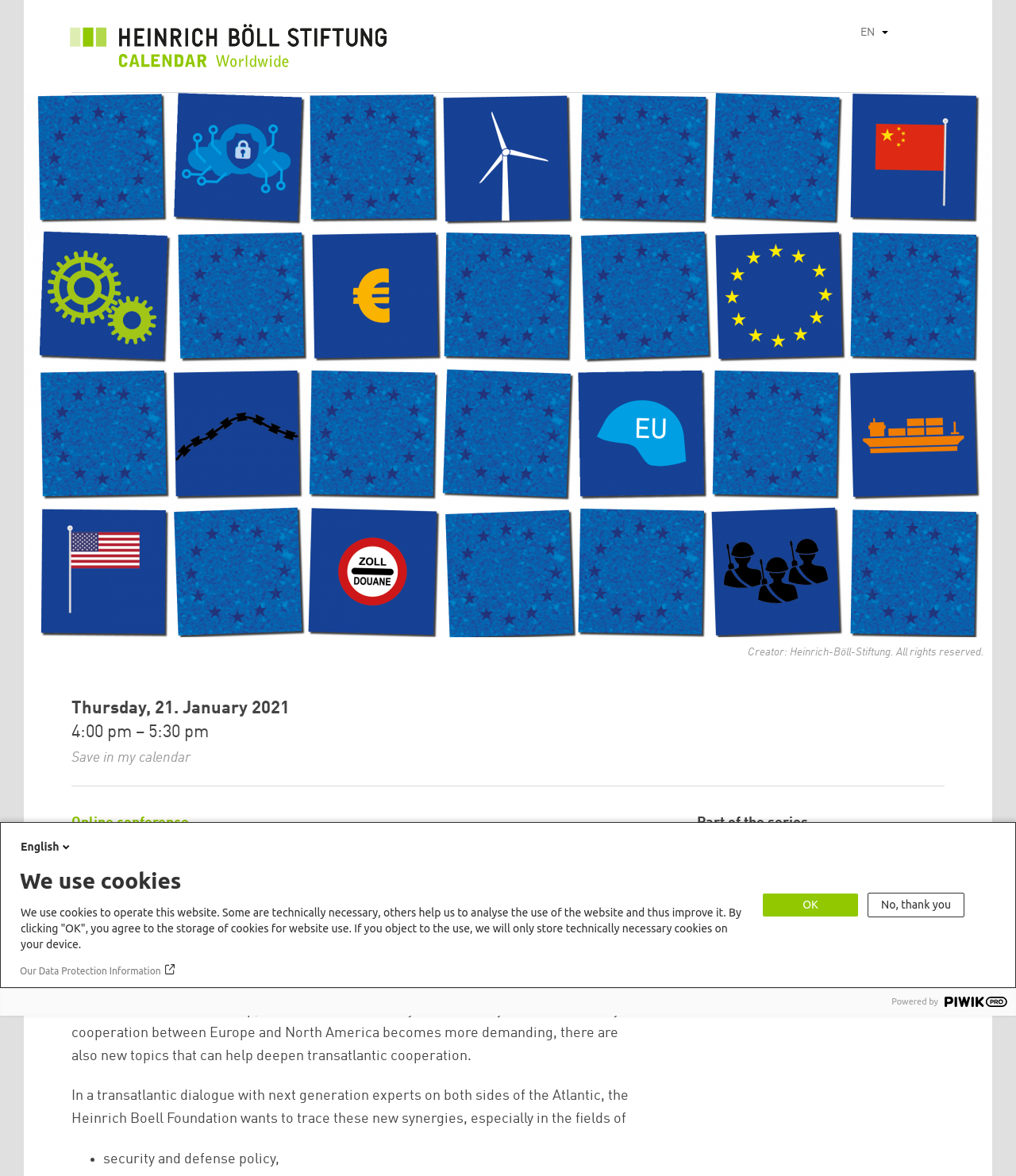What is the topic of the conference?
Please answer the question with a single word or phrase, referencing the image.

Transatlantic relations